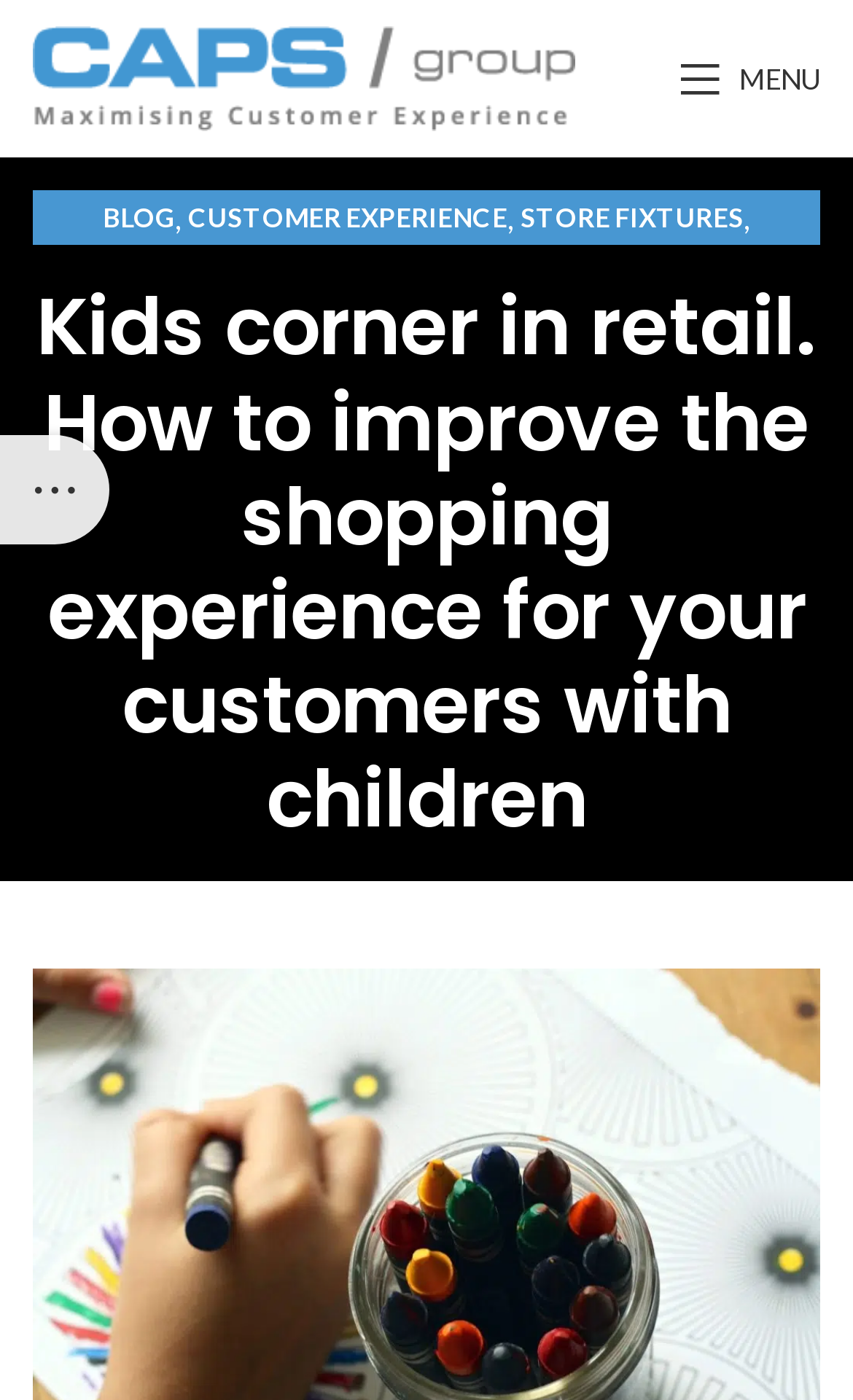Give the bounding box coordinates for the element described as: "Blog".

[0.121, 0.136, 0.205, 0.175]